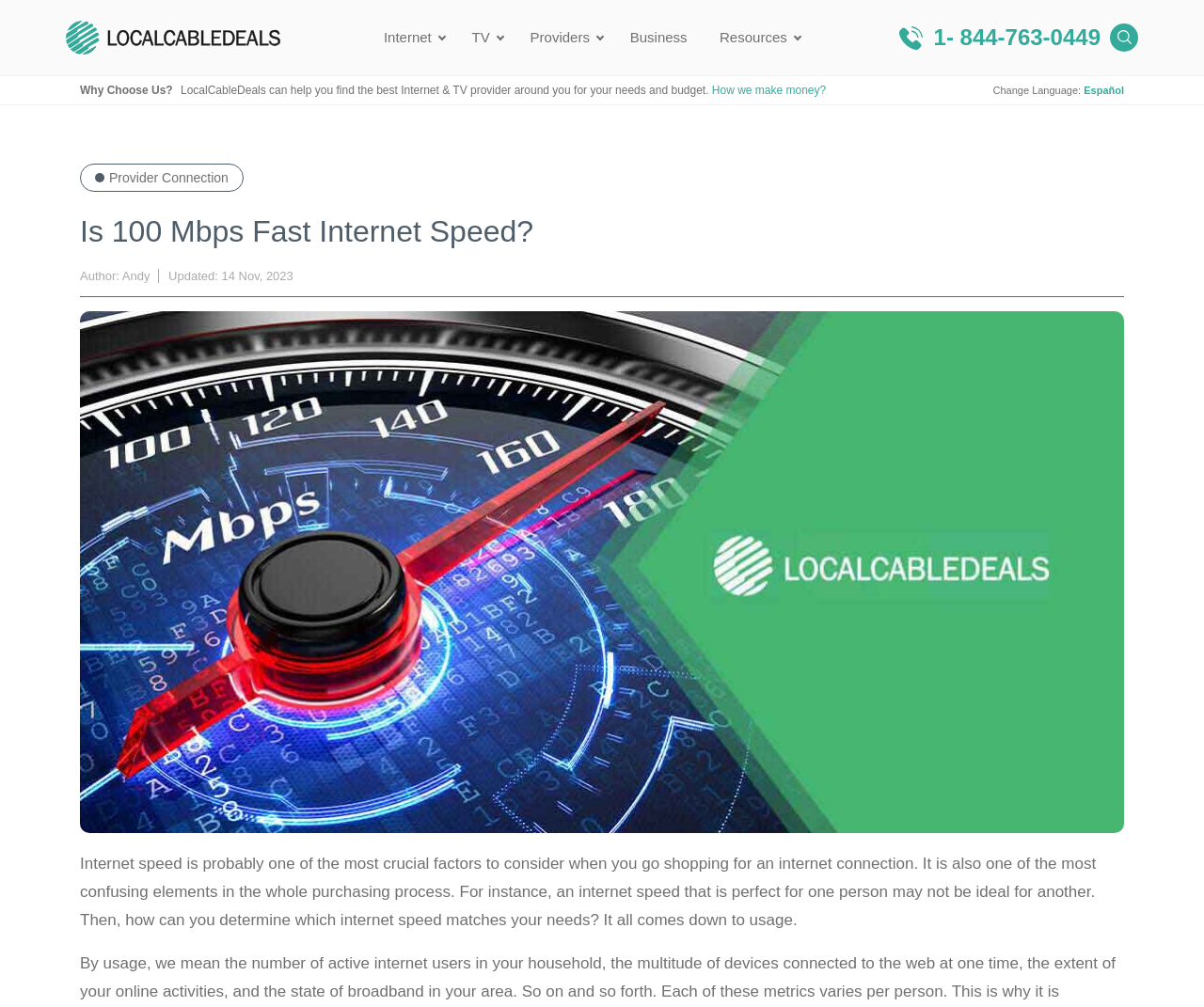Create an in-depth description of the webpage, covering main sections.

This webpage is about determining whether 100 Mbps is a fast internet speed. At the top left, there is a logo of "localcabledeals" with a link to the website. Next to it, there are five navigation links: "Internet", "TV", "Providers", "Business", and "Resources". 

On the top right, there is a phone number "1-844-763-0449" with a link to "LocalCableDeals TFN" and a search icon with a link to search. 

Below the navigation links, there is a section that explains why choose "LocalCableDeals" and how it can help find the best internet and TV provider. There is also a link to "How we make money?" and a language selection option with "Español" as the only choice.

The main content of the webpage starts with a heading "Is 100 Mbps Fast Internet Speed?" followed by the author's name "Andy" and the updated date "14 Nov, 2023". There is a large image related to the topic "is 100 Mbps fast" below the heading. 

The main article begins with a paragraph explaining the importance of internet speed when shopping for an internet connection. It highlights the confusion in determining the ideal internet speed for individual needs and mentions that it depends on usage.